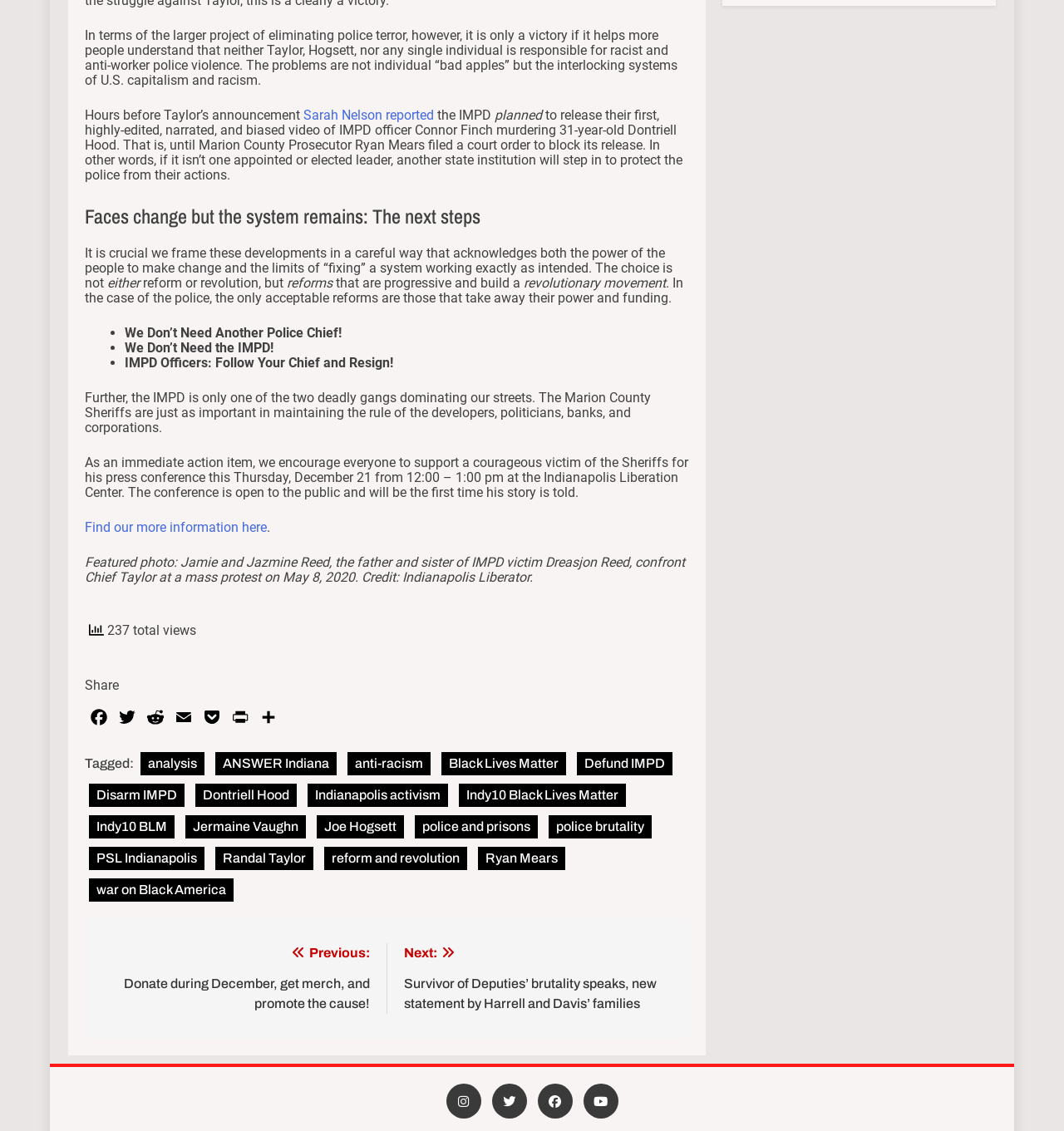What is the purpose of the press conference mentioned in the article?
Using the information presented in the image, please offer a detailed response to the question.

The article encourages everyone to support a courageous victim of the Sheriffs at a press conference, which will be the first time his story is told.